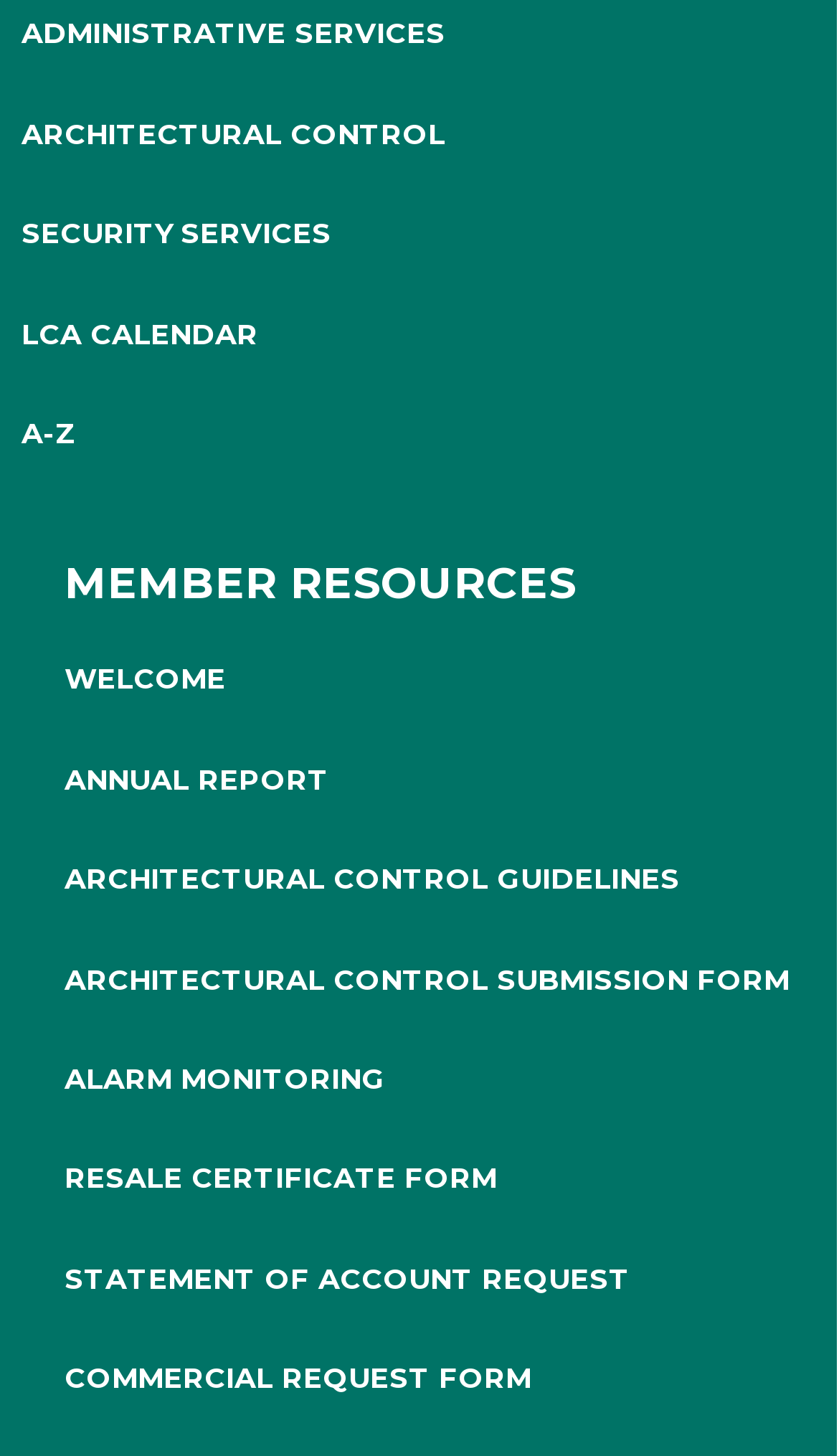Find the bounding box coordinates for the area you need to click to carry out the instruction: "Check the LCA calendar". The coordinates should be four float numbers between 0 and 1, indicated as [left, top, right, bottom].

[0.026, 0.217, 0.308, 0.24]